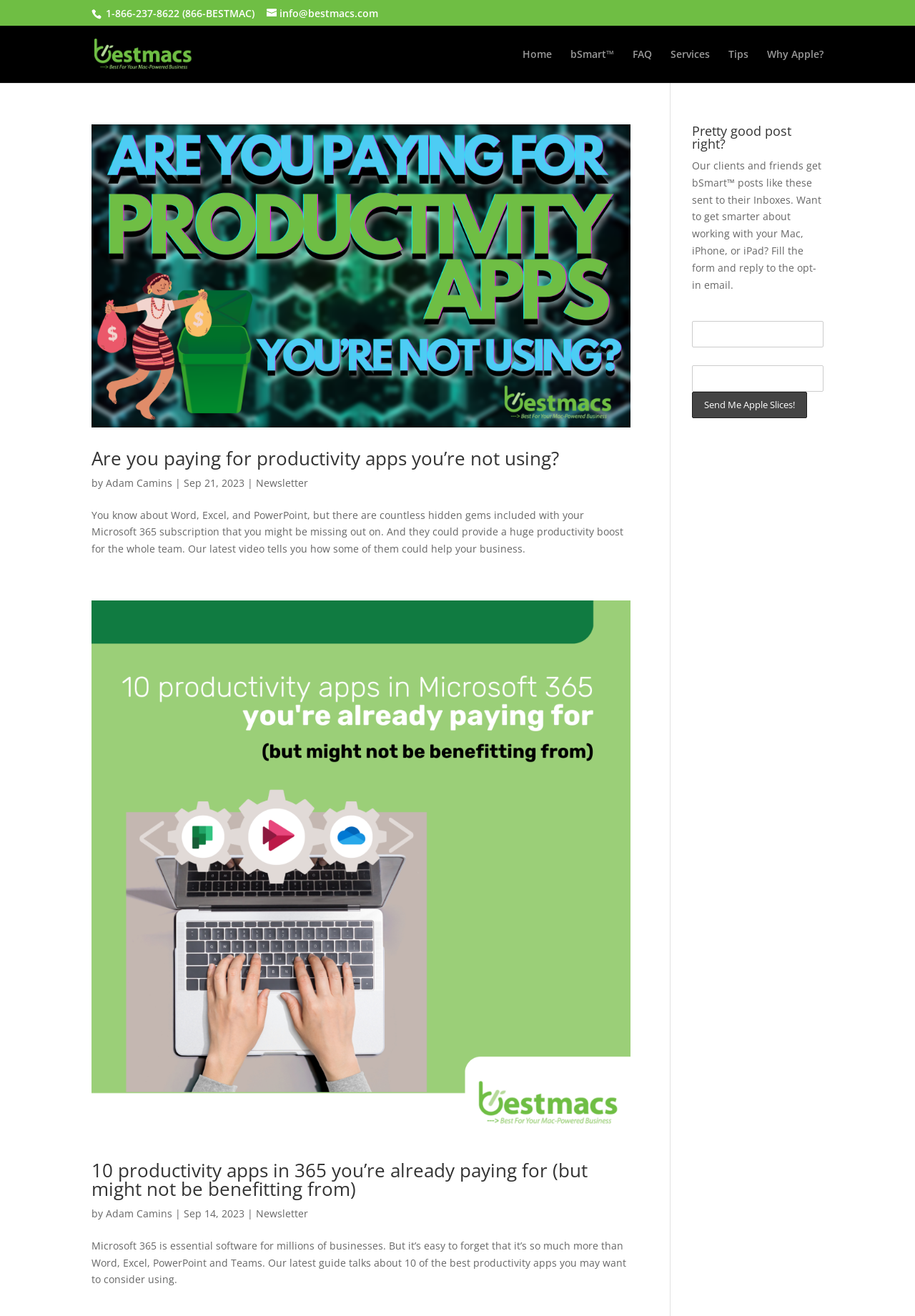What is the purpose of the form at the bottom of the page?
Please provide a single word or phrase as your answer based on the image.

To subscribe to a newsletter